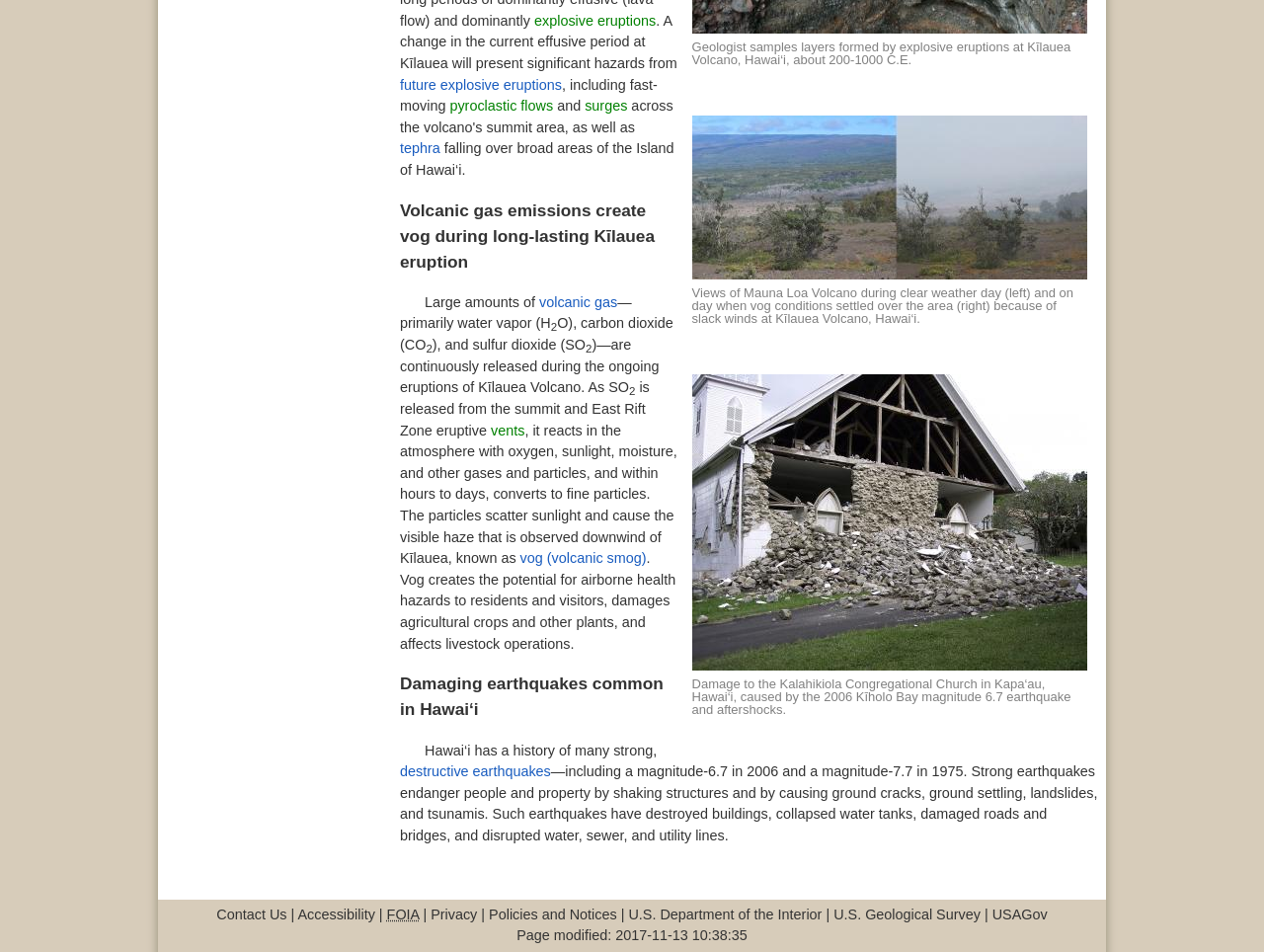Pinpoint the bounding box coordinates of the element you need to click to execute the following instruction: "Read about volcanic gas emissions". The bounding box should be represented by four float numbers between 0 and 1, in the format [left, top, right, bottom].

[0.316, 0.309, 0.5, 0.348]